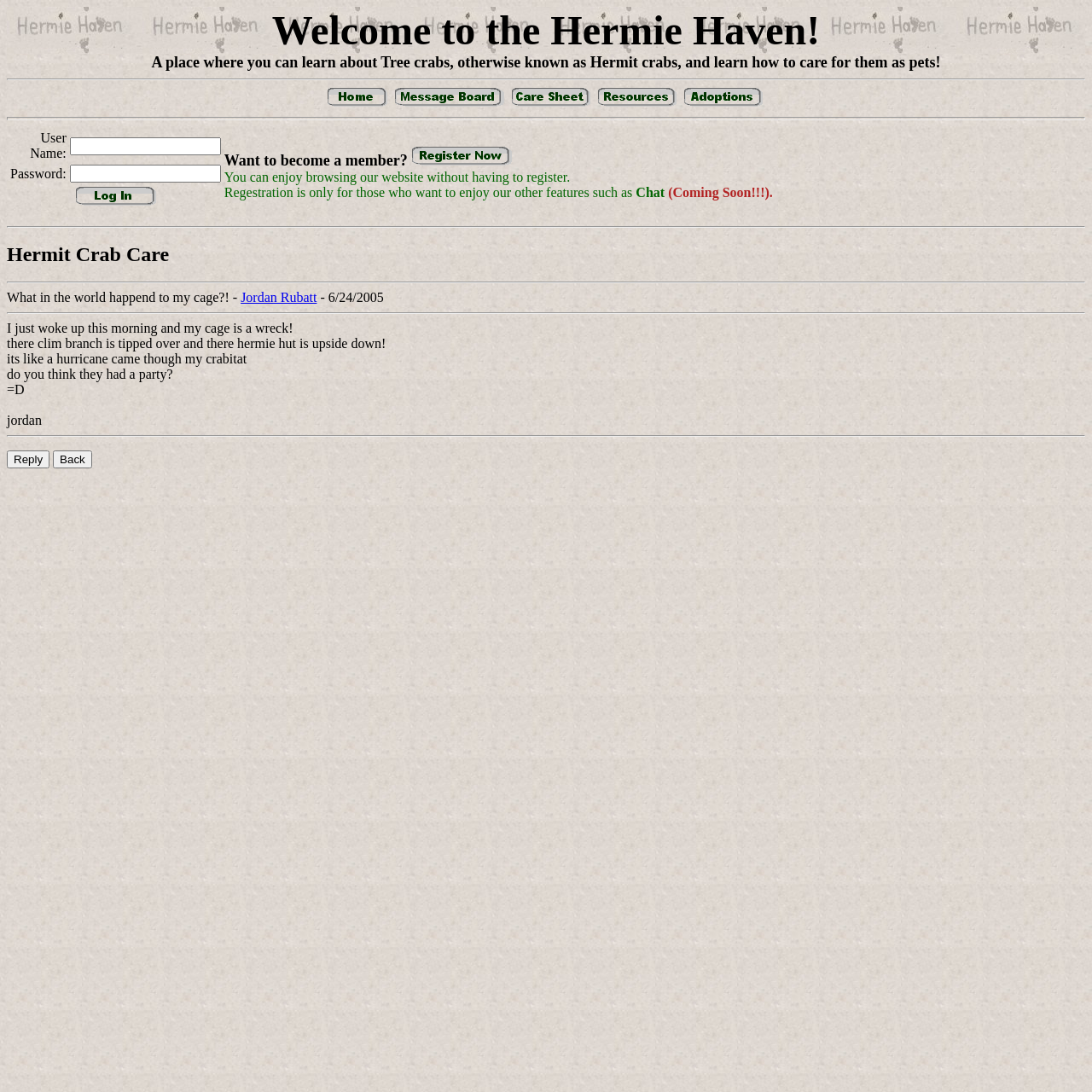Please identify the bounding box coordinates of the element's region that should be clicked to execute the following instruction: "Enter user name". The bounding box coordinates must be four float numbers between 0 and 1, i.e., [left, top, right, bottom].

[0.064, 0.125, 0.202, 0.142]